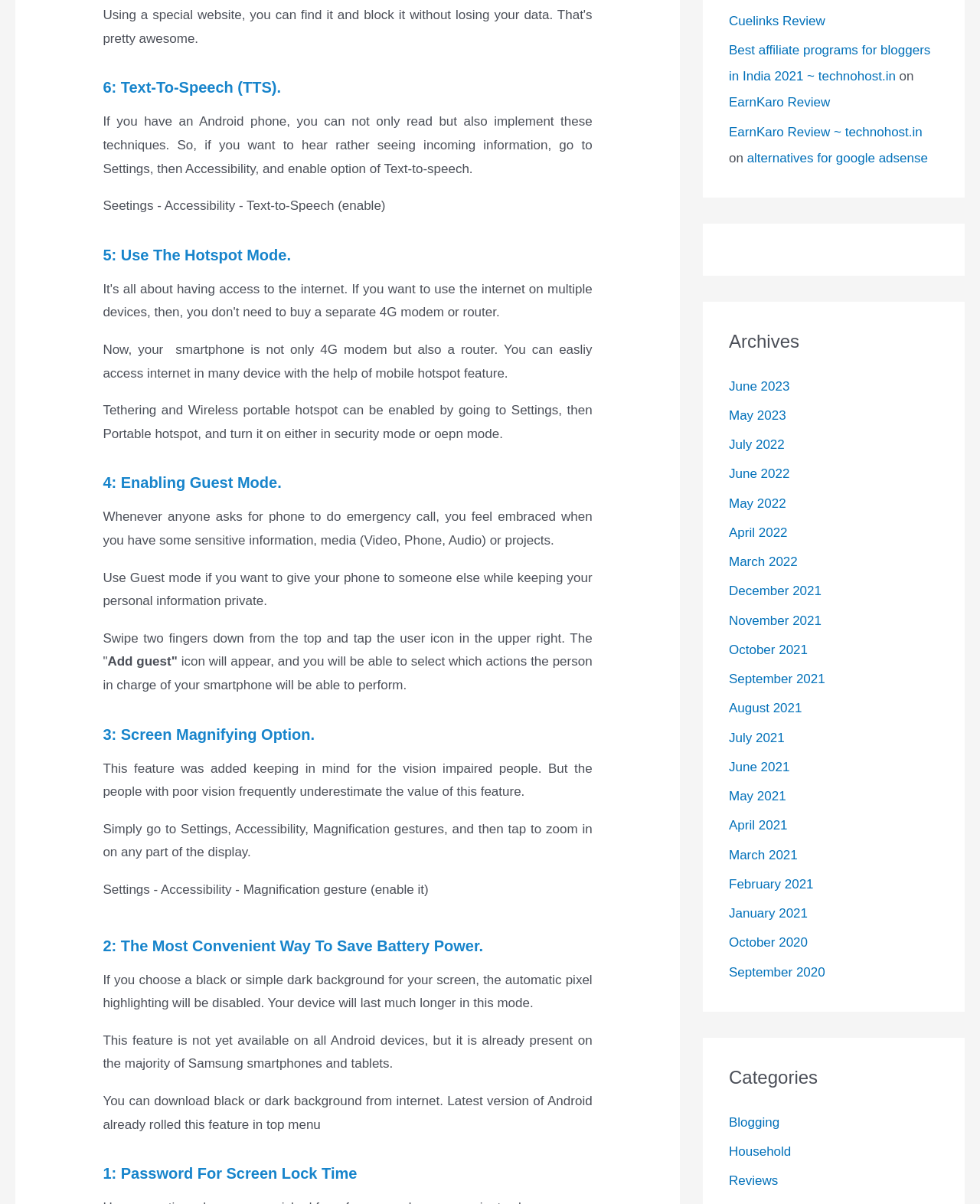Given the element description HOME, identify the bounding box coordinates for the UI element on the webpage screenshot. The format should be (top-left x, top-left y, bottom-right x, bottom-right y), with values between 0 and 1.

None